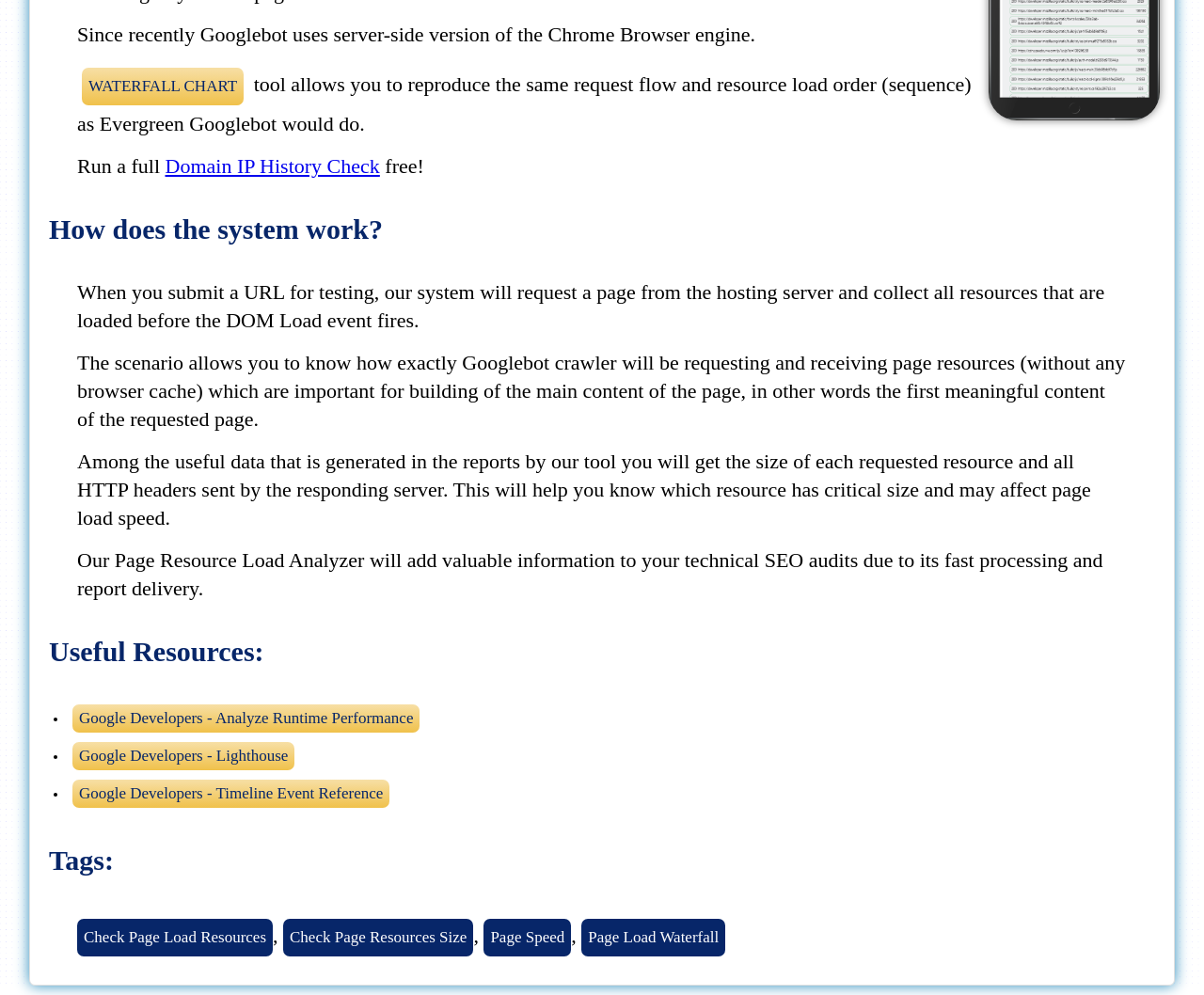What is the topic of the 'Useful Resources' section?
Look at the image and respond with a one-word or short phrase answer.

Google Developers